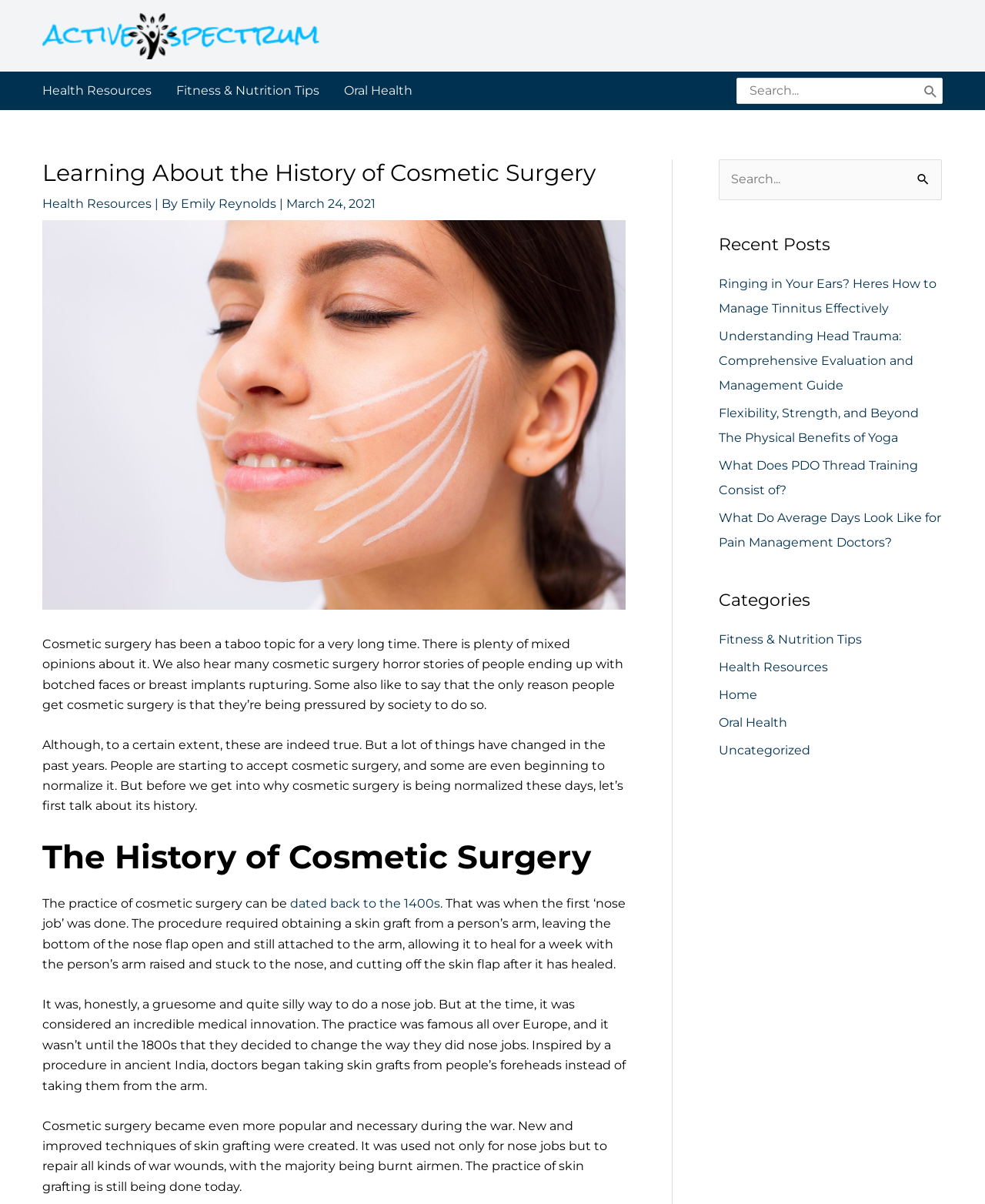Who wrote the article?
Using the image, elaborate on the answer with as much detail as possible.

The author of the article can be found by looking at the link 'Emily Reynolds' which is located next to the text 'By' and the date 'March 24, 2021'.